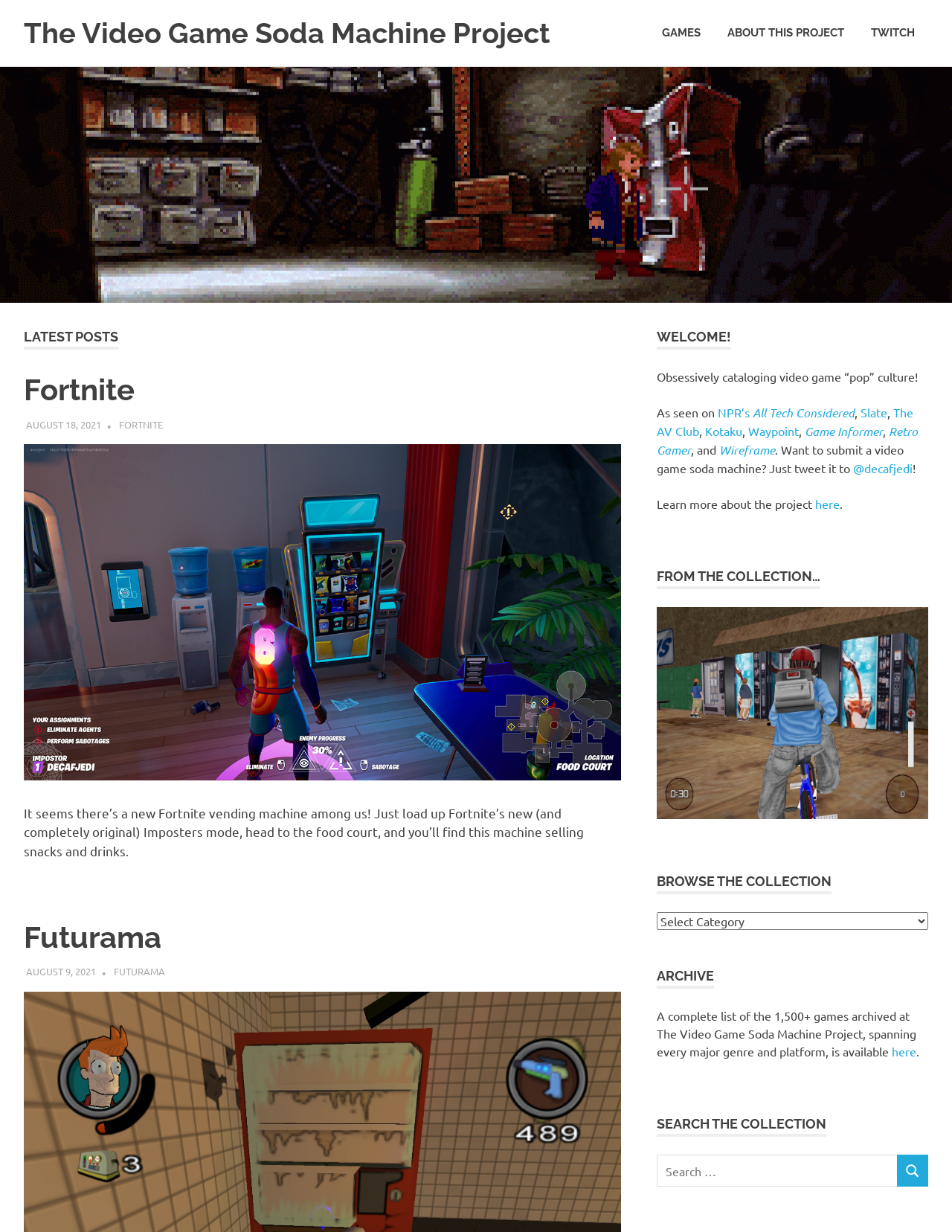What is the title of the first article?
Refer to the image and provide a detailed answer to the question.

The first article is located in the main content area of the webpage and has a heading element with the text 'Fortnite'.